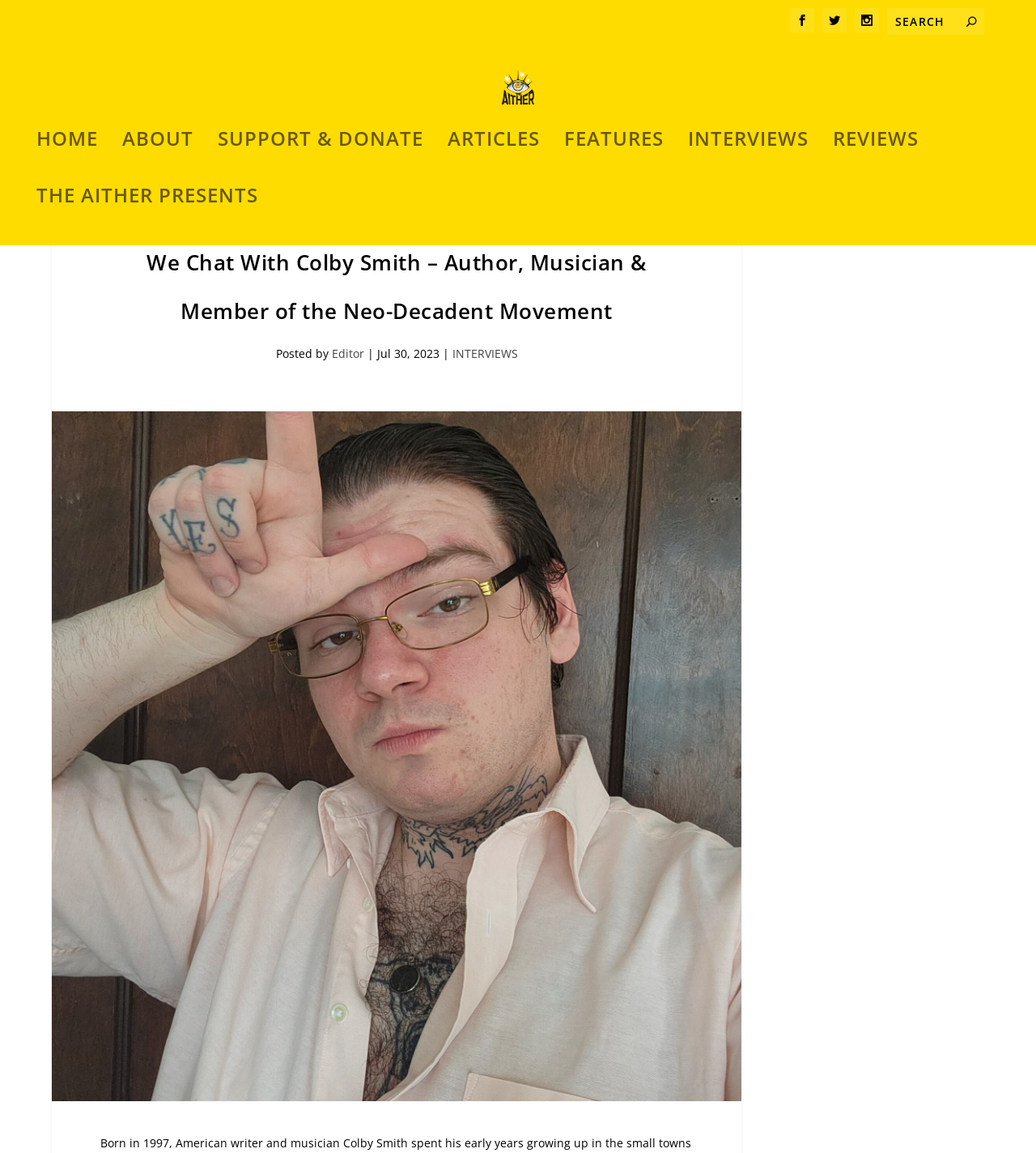Identify the bounding box coordinates of the region I need to click to complete this instruction: "search for something".

[0.856, 0.007, 0.95, 0.03]